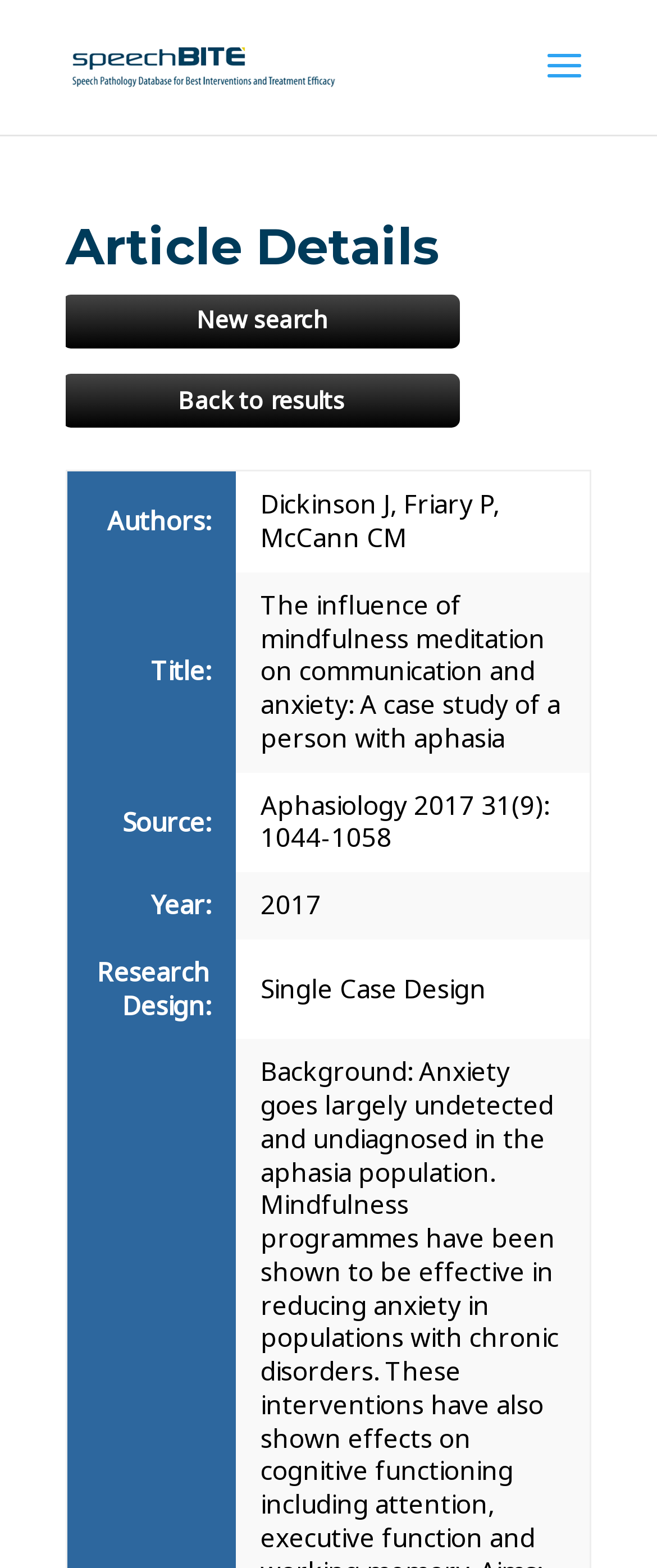In what year was the article published?
Provide a detailed answer to the question using information from the image.

I found the year of publication by looking at the text content of the gridcell element that is a child of the row element with the rowheader 'Year:'.